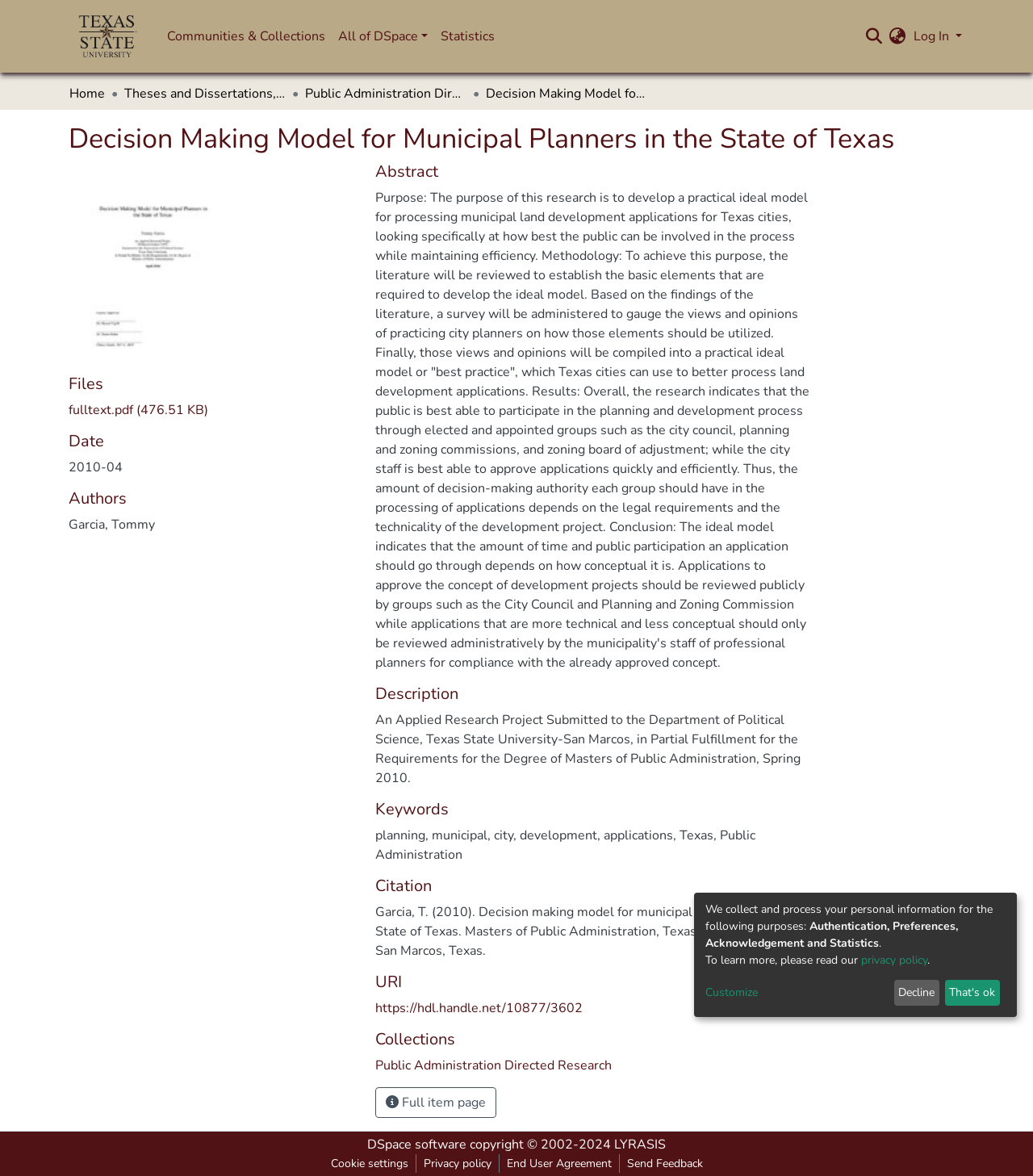Please find and give the text of the main heading on the webpage.

Decision Making Model for Municipal Planners in the State of Texas